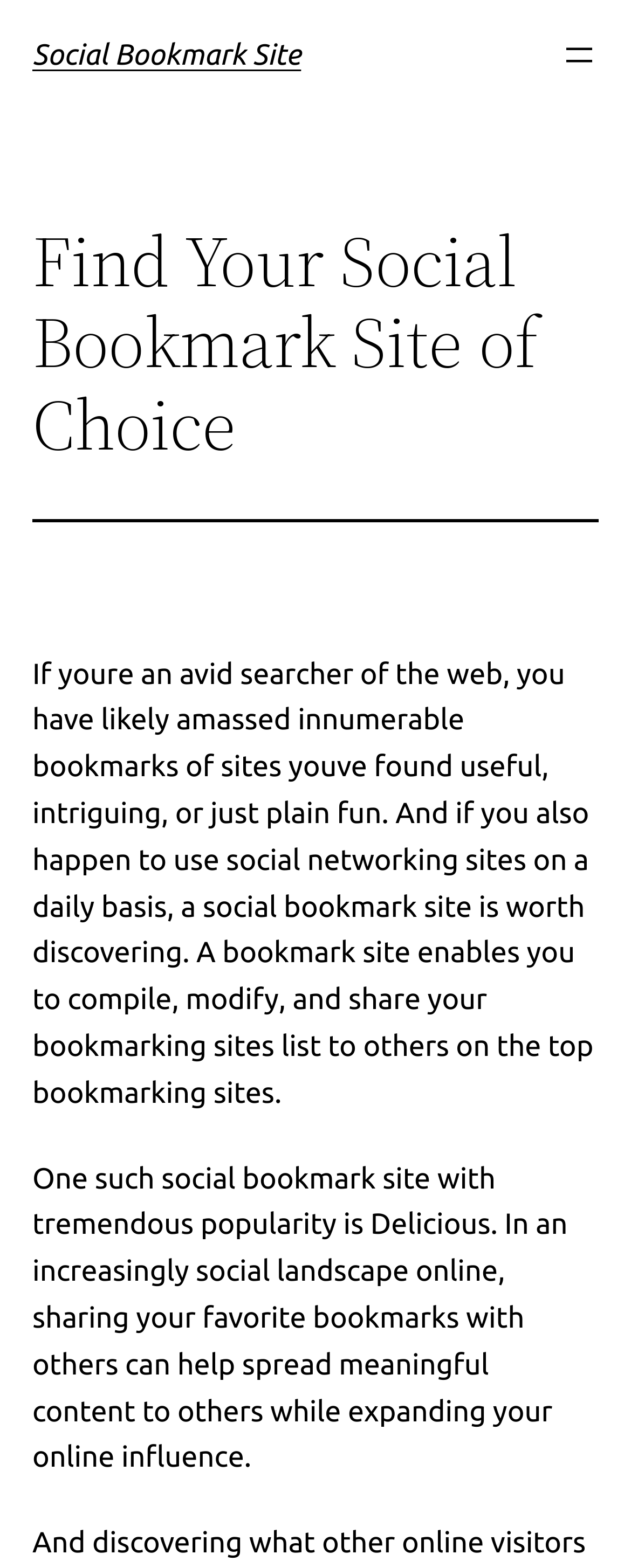What can sharing bookmarks with others help with? Based on the screenshot, please respond with a single word or phrase.

Spread meaningful content